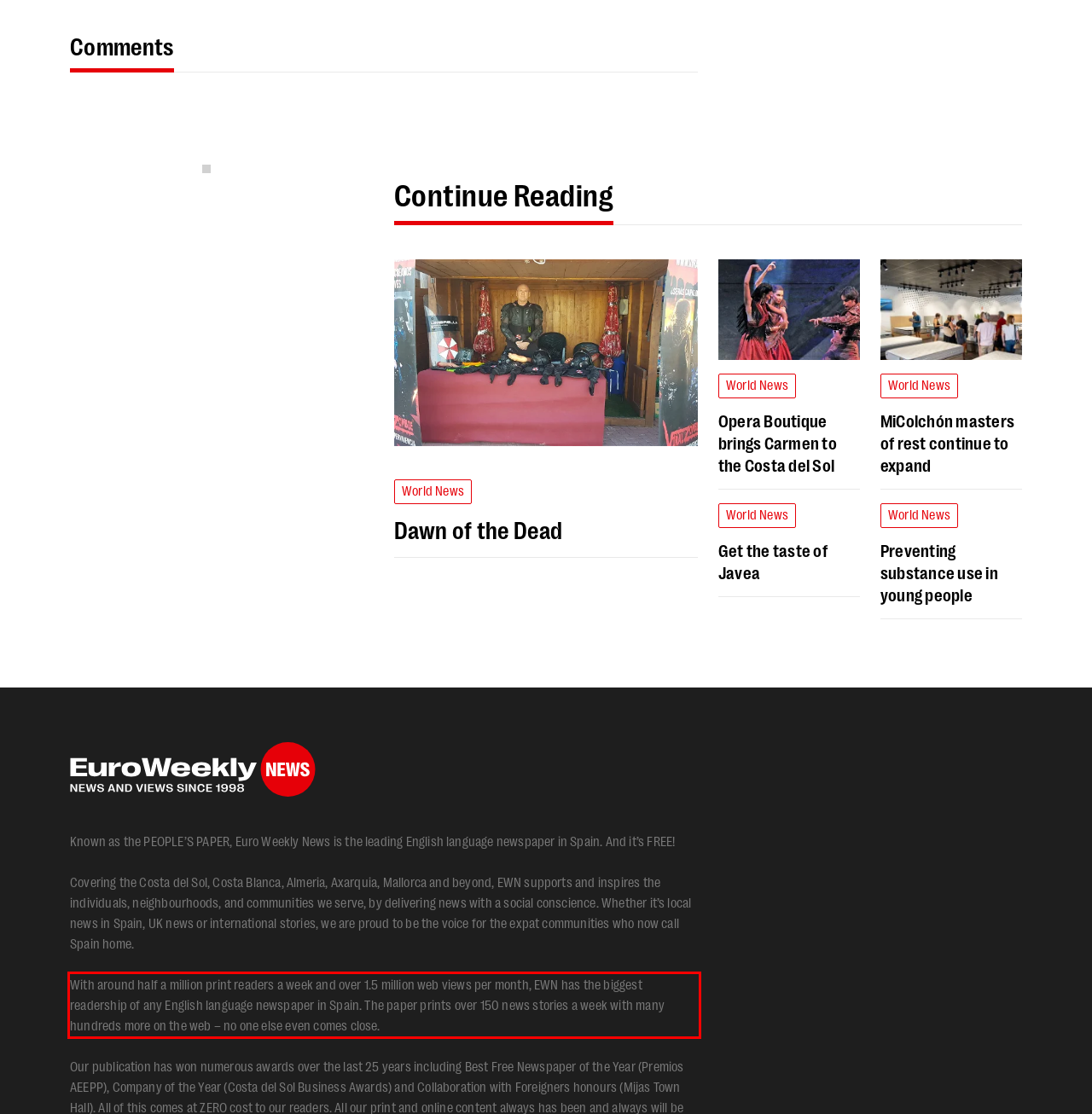In the given screenshot, locate the red bounding box and extract the text content from within it.

With around half a million print readers a week and over 1.5 million web views per month, EWN has the biggest readership of any English language newspaper in Spain. The paper prints over 150 news stories a week with many hundreds more on the web – no one else even comes close.